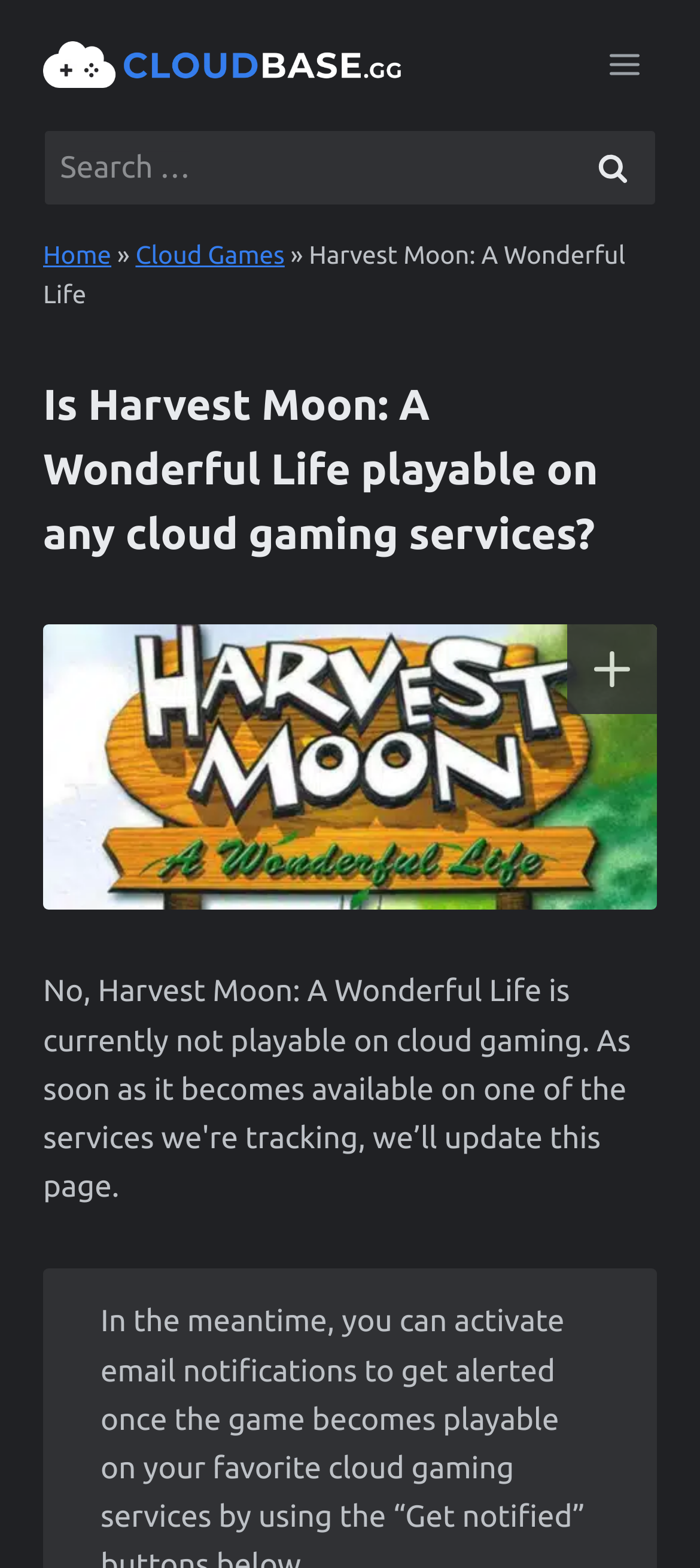Find and specify the bounding box coordinates that correspond to the clickable region for the instruction: "Search by category 'Arts & Entertainment'".

None